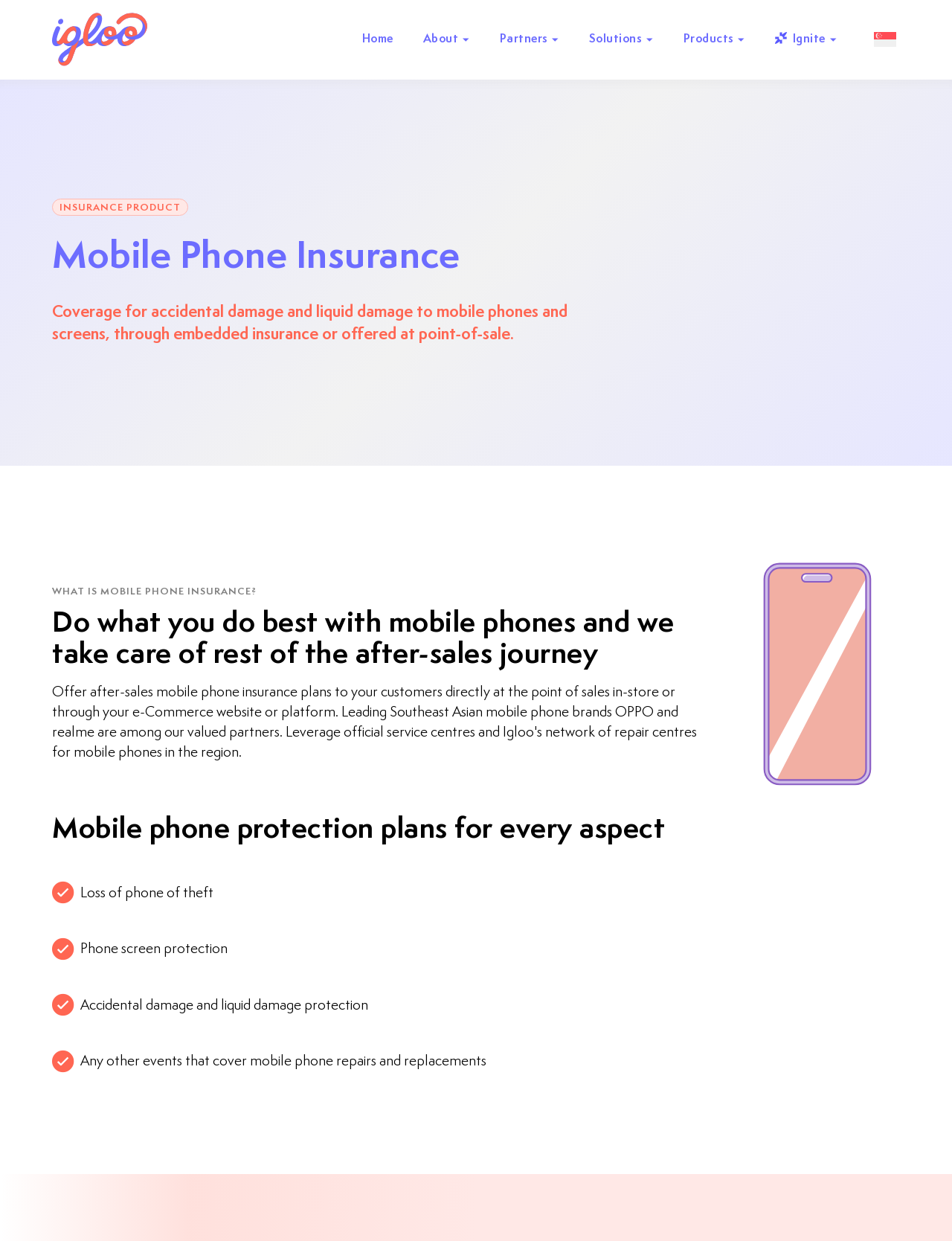Give a detailed account of the webpage's layout and content.

The webpage is about Igloo's mobile phone insurance product, which offers coverage for accidental damage and liquid damage to mobile phones and screens through embedded insurance or at point-of-sale. 

At the top left, there is a logo of Igloo, a full-stack insurtech firm, which is also a clickable link. Next to it, there is a navigation menu with several options, including Home, About, Partners, Solutions, Products, and Ignite. Each of these options has a corresponding dropdown menu.

Below the navigation menu, there is a heading that reads "Mobile Phone Insurance" followed by a brief description of the product. To the right of this description, there is a large image that takes up most of the width of the page, showcasing mobile phone insurance.

Further down, there is a section with a heading that reads "Do what you do best with mobile phones and we take care of the rest of the after-sales journey." Below this heading, there is a subheading that asks "What is mobile phone insurance?" followed by another image that illustrates the concept of mobile phone insurance.

The page then lists various aspects of mobile phone protection plans, including loss or theft of phone, phone screen protection, accidental damage and liquid damage protection, and any other events that cover mobile phone repairs and replacements.